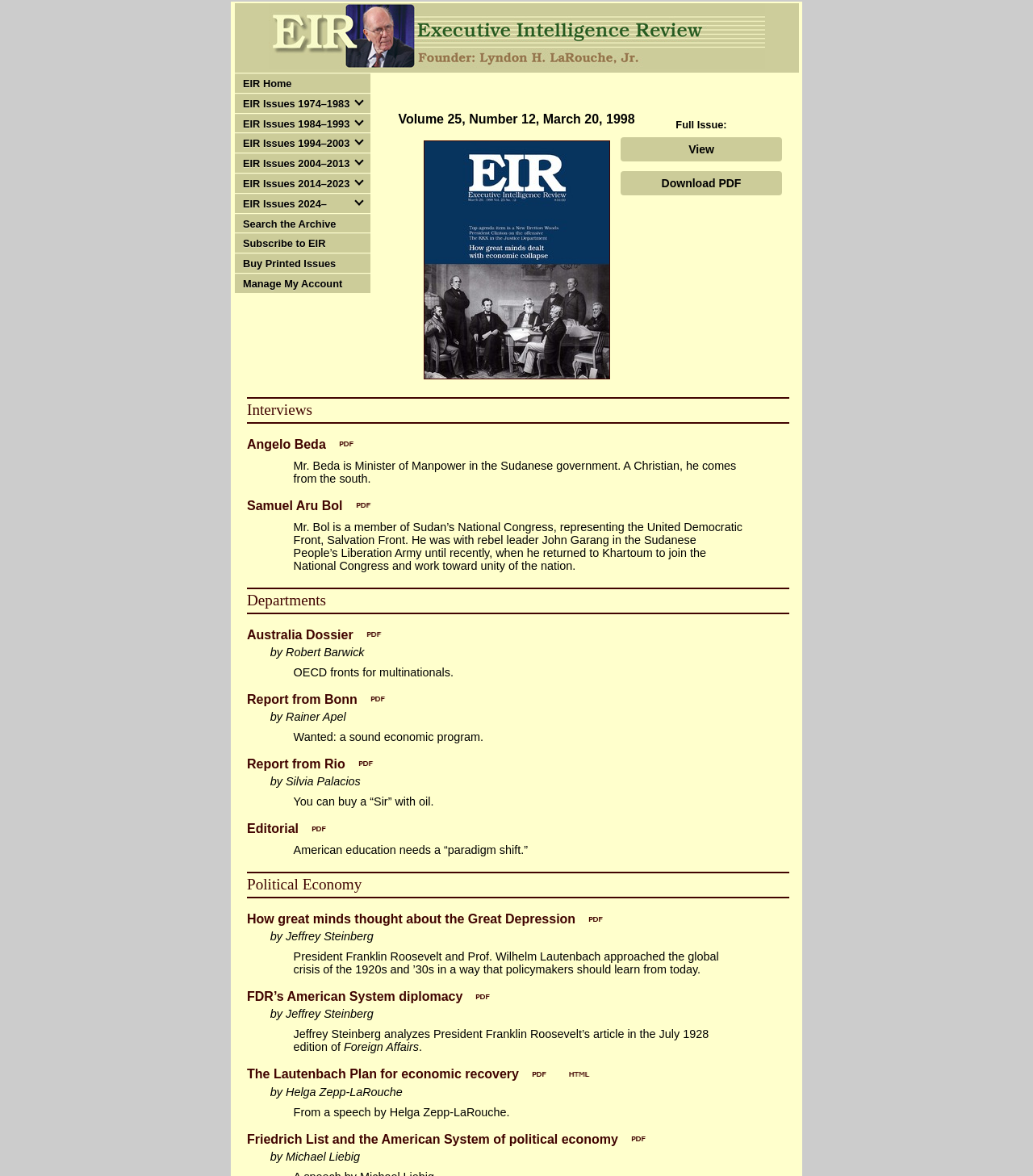Please specify the bounding box coordinates of the region to click in order to perform the following instruction: "Read interview with Angelo Beda".

[0.239, 0.372, 0.347, 0.383]